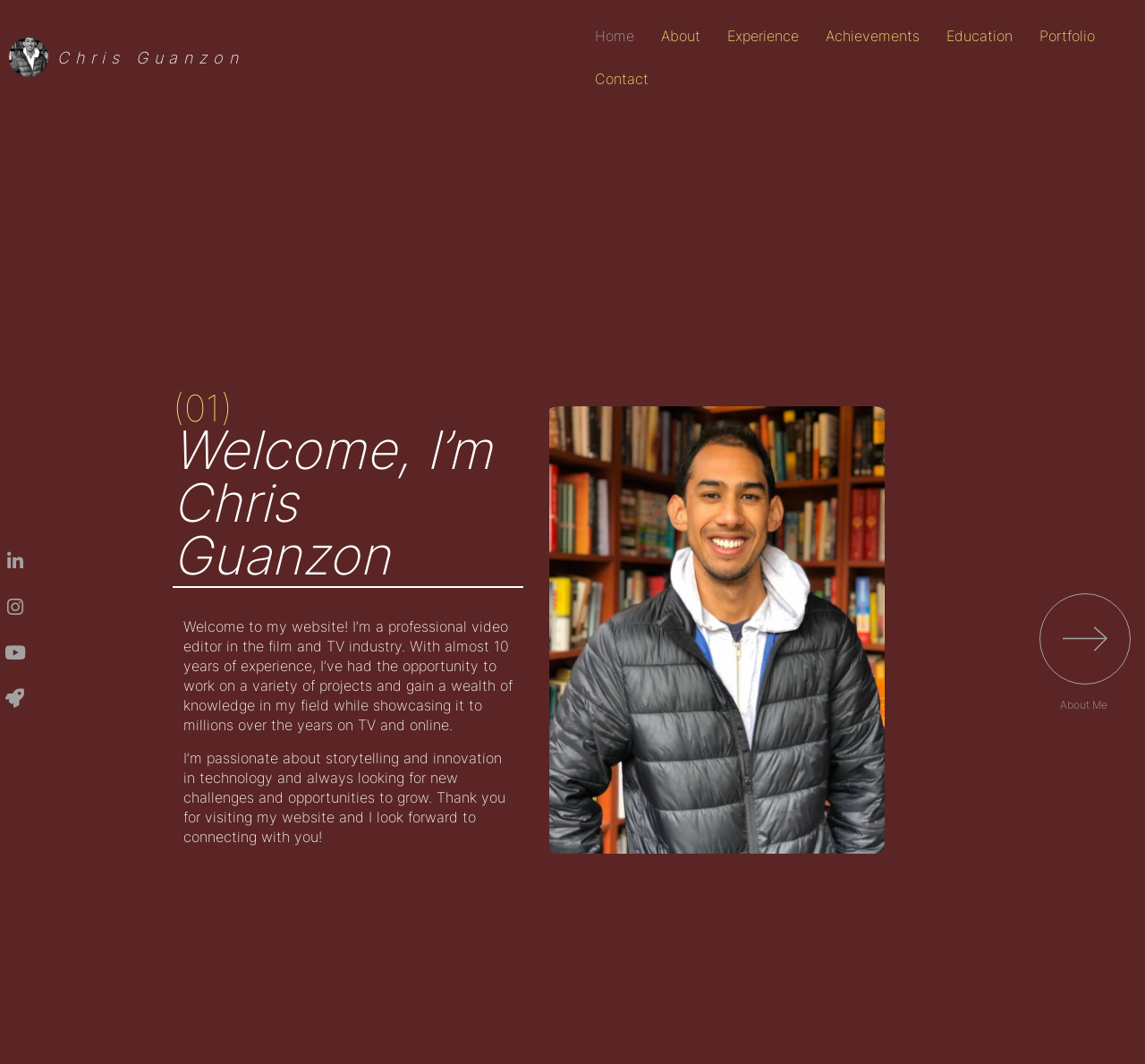Please specify the bounding box coordinates of the area that should be clicked to accomplish the following instruction: "Read About Me". The coordinates should consist of four float numbers between 0 and 1, i.e., [left, top, right, bottom].

[0.908, 0.656, 0.985, 0.668]